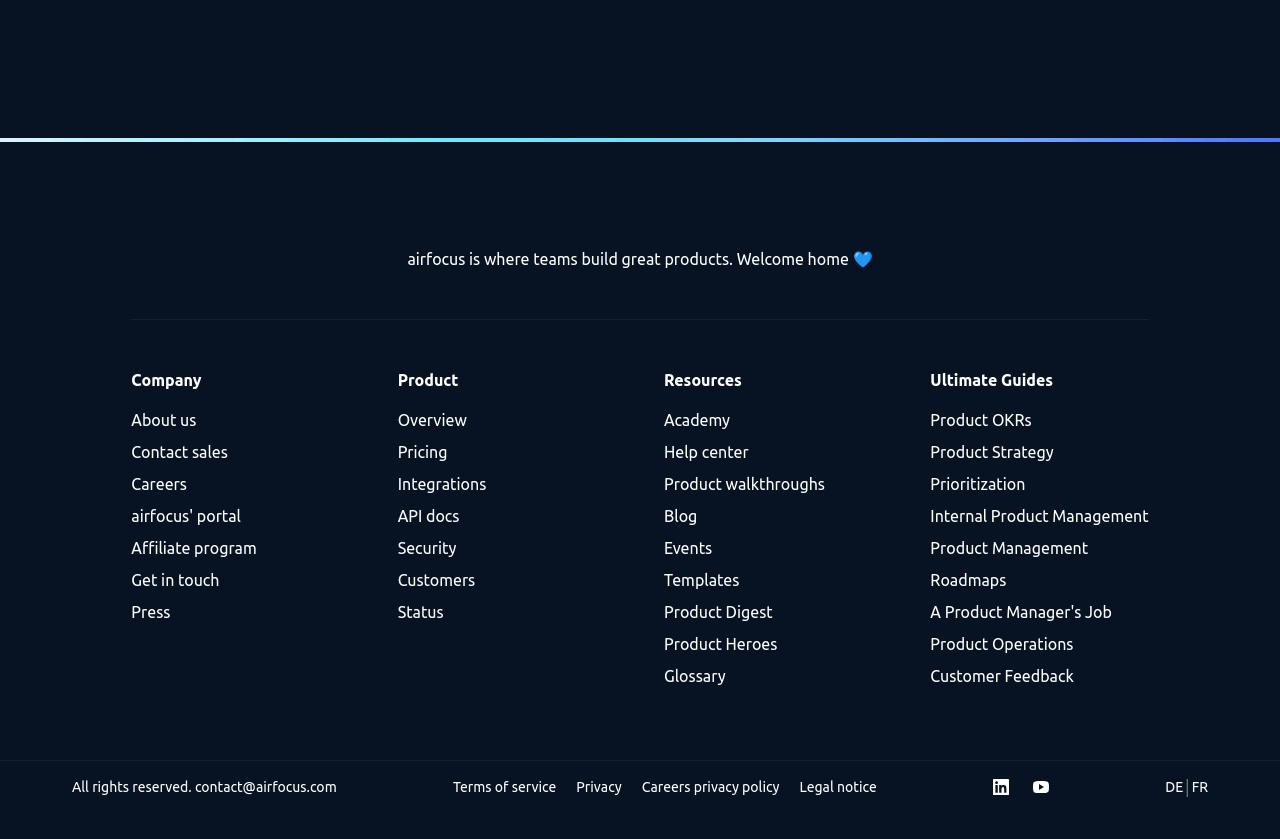Identify the bounding box for the given UI element using the description provided. Coordinates should be in the format (top-left x, top-left y, bottom-right x, bottom-right y) and must be between 0 and 1. Here is the description: API docs

[0.311, 0.604, 0.359, 0.625]